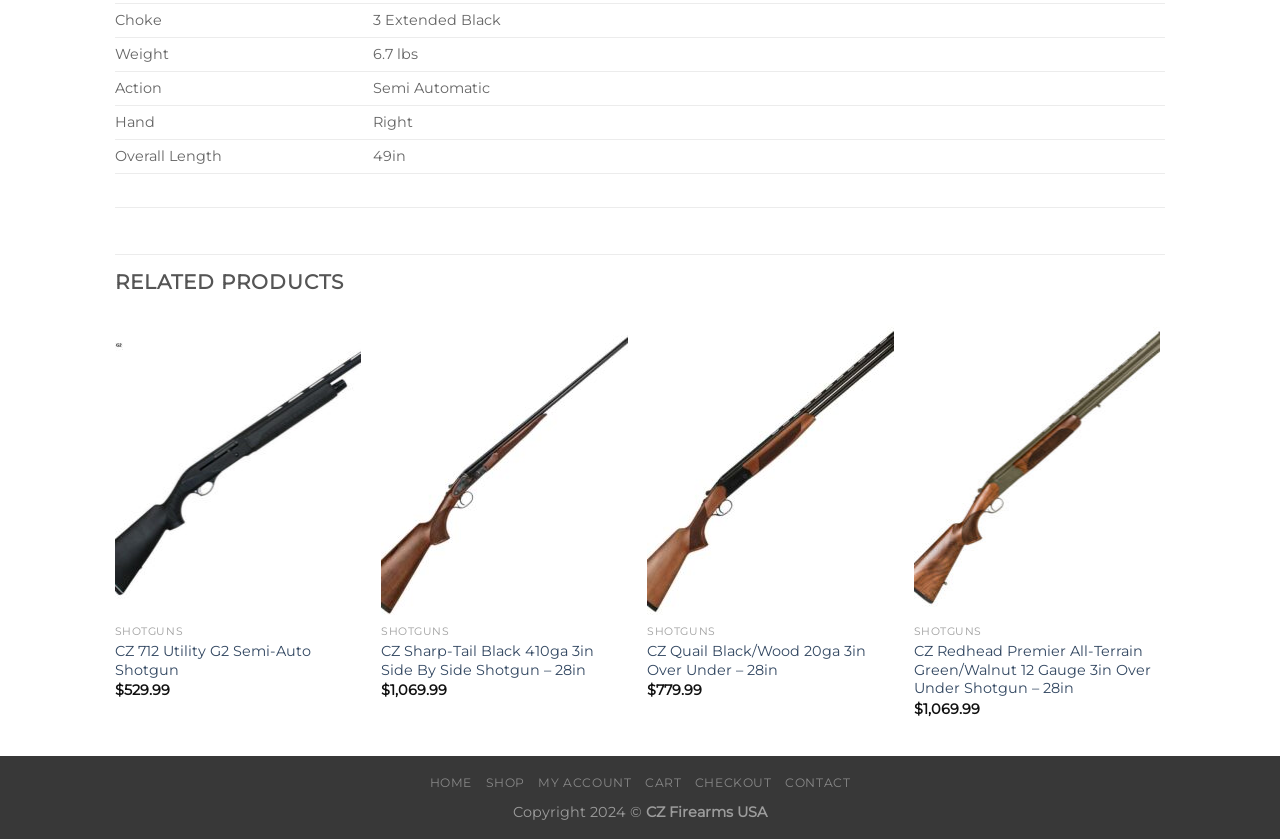Provide a brief response using a word or short phrase to this question:
What is the price of the CZ 712 Utility G2 Semi-Auto Shotgun?

$529.99